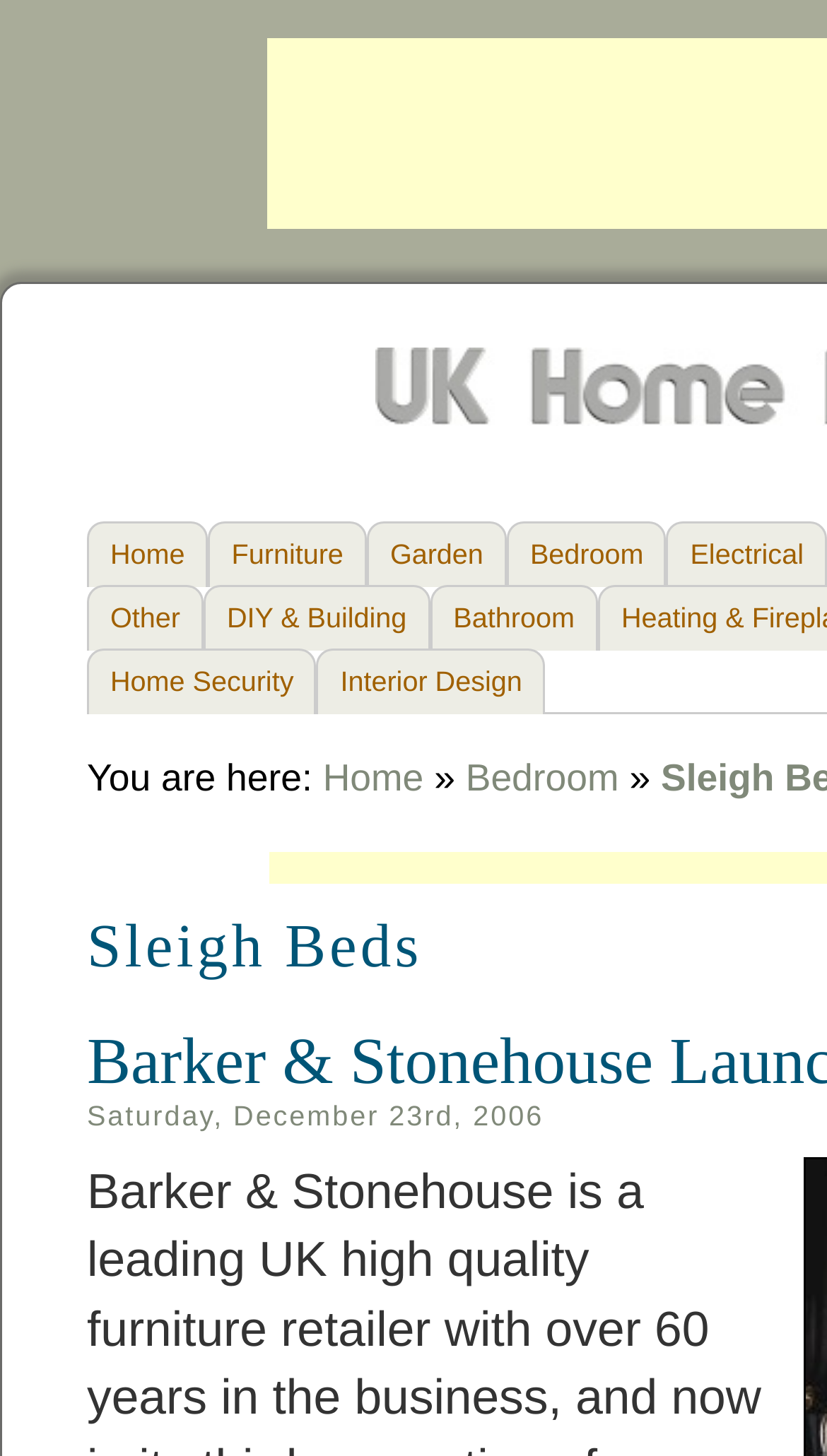Locate the bounding box for the described UI element: "Heating & Fireplaces". Ensure the coordinates are four float numbers between 0 and 1, formatted as [left, top, right, bottom].

[0.284, 0.489, 0.602, 0.578]